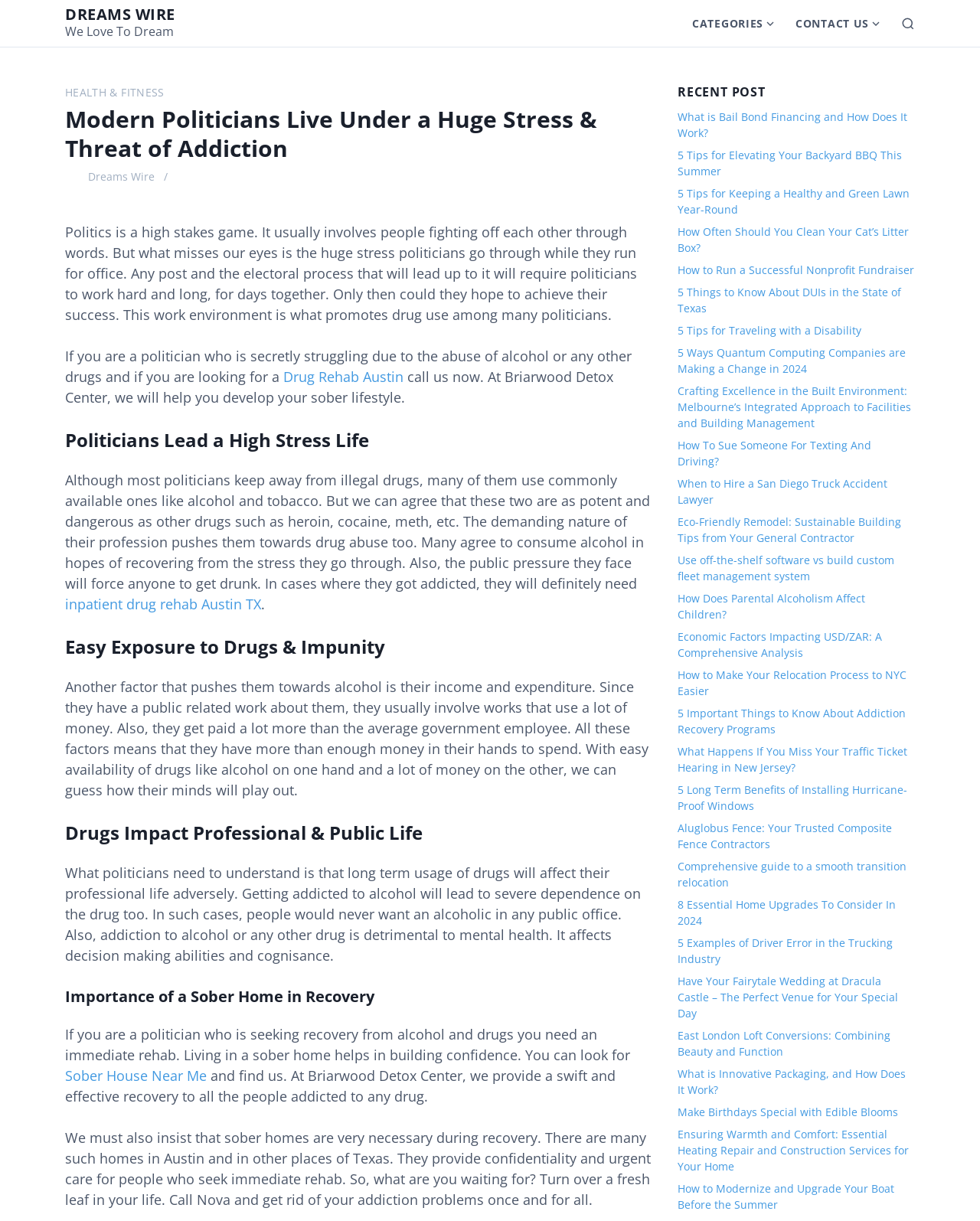Please determine the bounding box coordinates for the element that should be clicked to follow these instructions: "Click the 'CATEGORIES' link".

[0.697, 0.005, 0.779, 0.033]